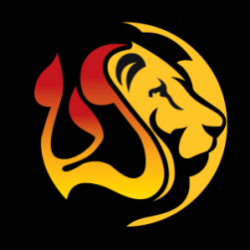Please provide a detailed answer to the question below by examining the image:
What shape is the logo design?

The caption states that the logo is a circular design, which further emphasizes the lion's majestic features, including its mane, which flows elegantly.